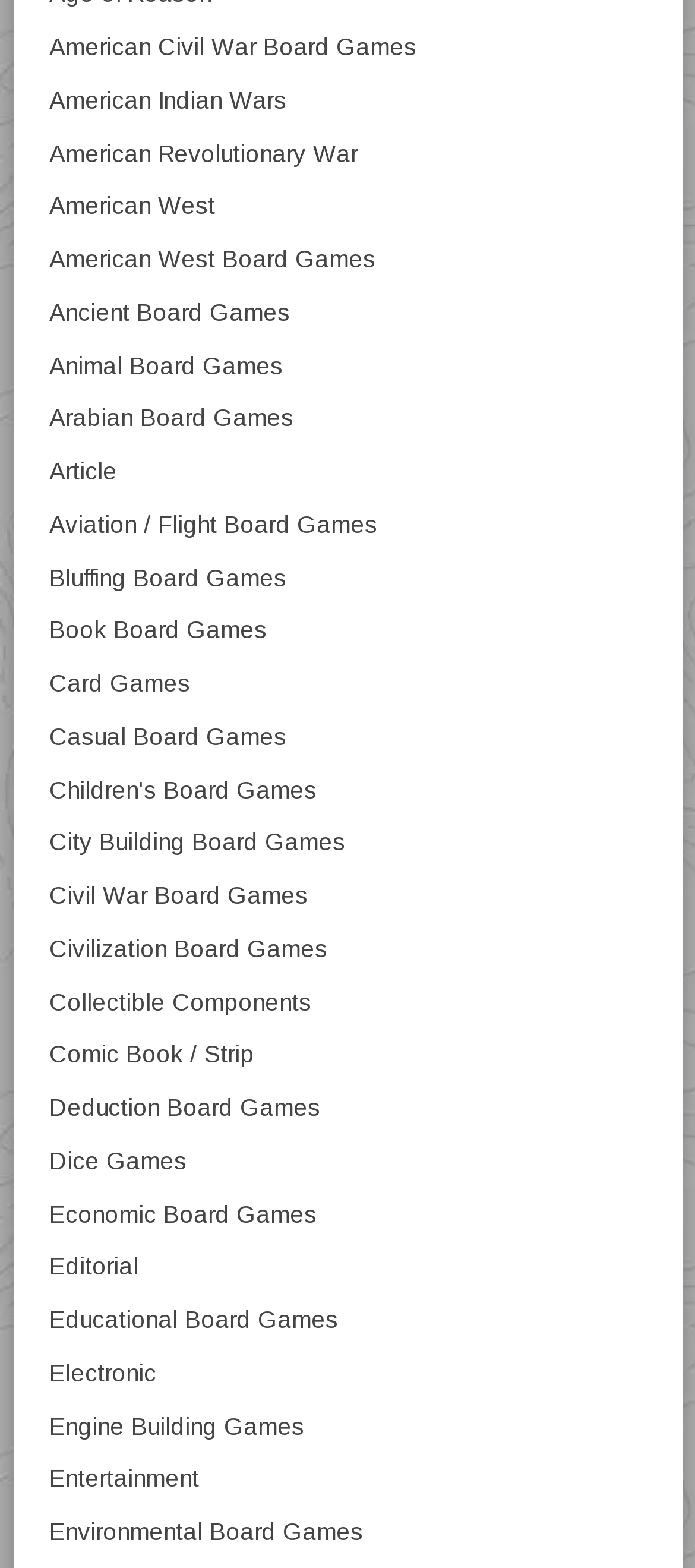Using the provided description: "American West Board Games", find the bounding box coordinates of the corresponding UI element. The output should be four float numbers between 0 and 1, in the format [left, top, right, bottom].

[0.071, 0.155, 0.929, 0.177]